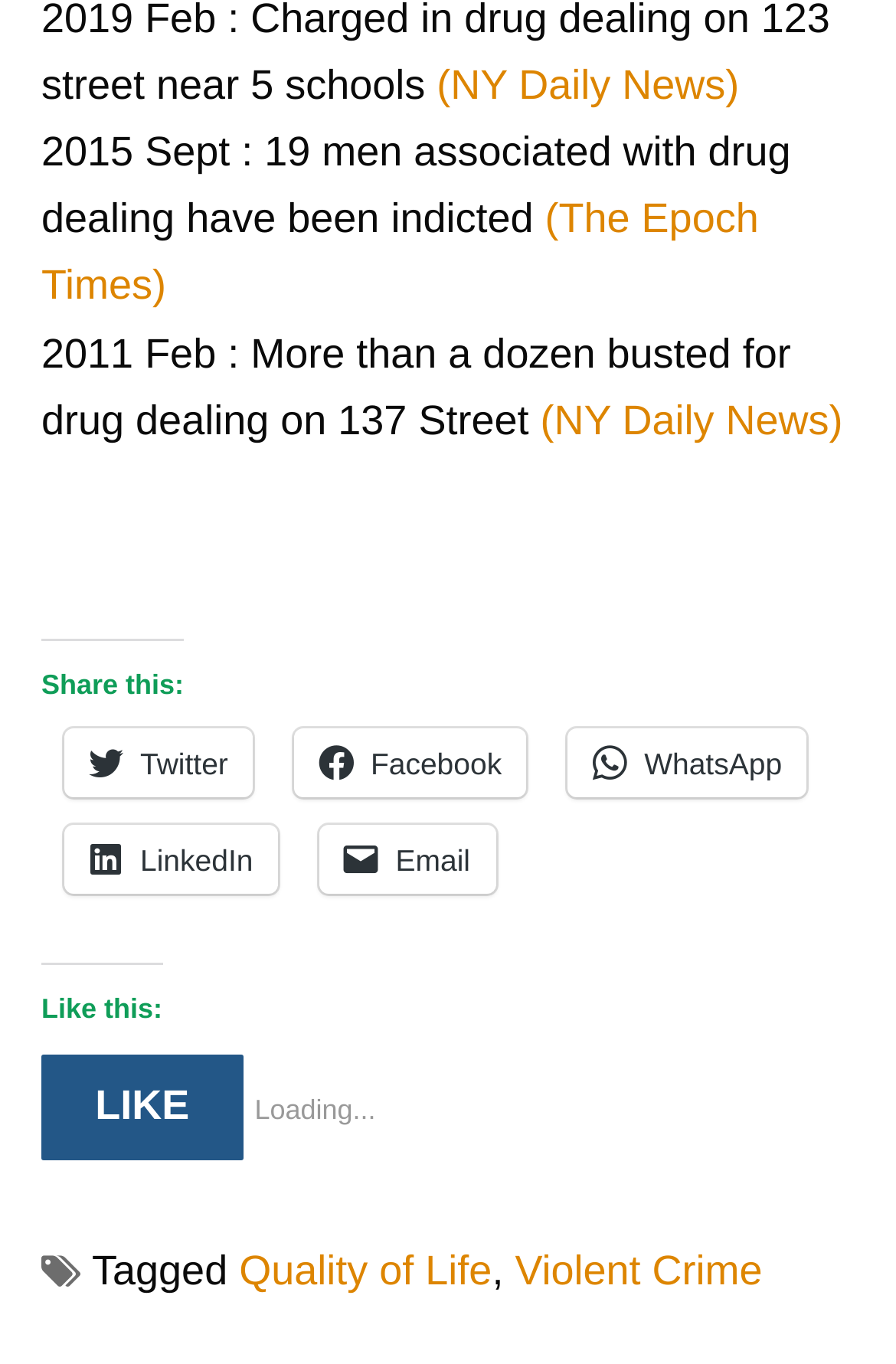Using the given element description, provide the bounding box coordinates (top-left x, top-left y, bottom-right x, bottom-right y) for the corresponding UI element in the screenshot: (The Epoch Times)

[0.046, 0.144, 0.847, 0.226]